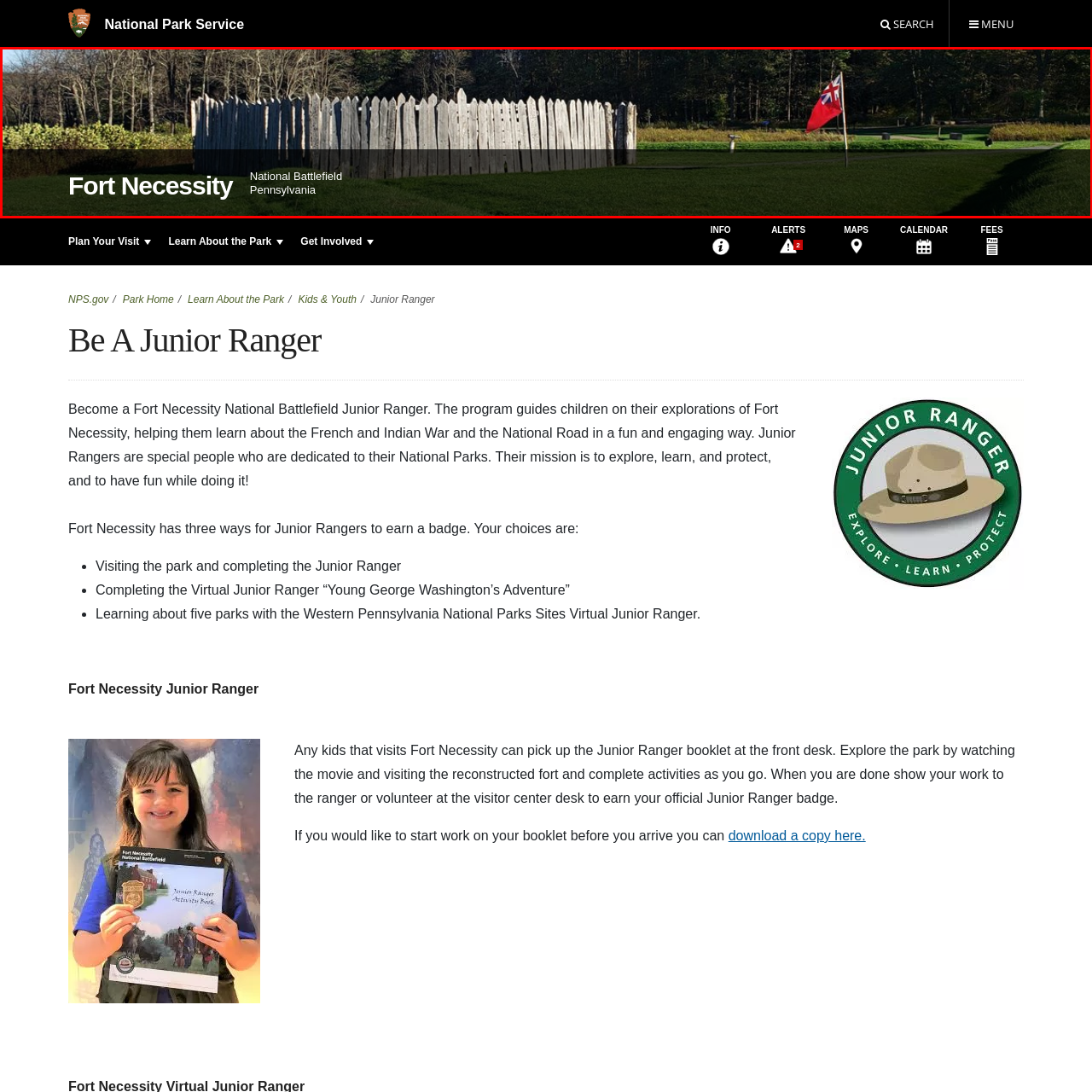Generate a detailed description of the image highlighted within the red border.

The image showcases Fort Necessity National Battlefield in Pennsylvania, featuring a historic wooden stockade constructed in a circular formation, surrounded by vibrant greenery. A British flag is prominently displayed, symbolizing the fort's historical significance during the French and Indian War. The background reveals a serene landscape of trees, creating a picturesque view of this important site. The caption beneath the image reads "Fort Necessity National Battlefield," highlighting the location's relevance as a site of national heritage and education.